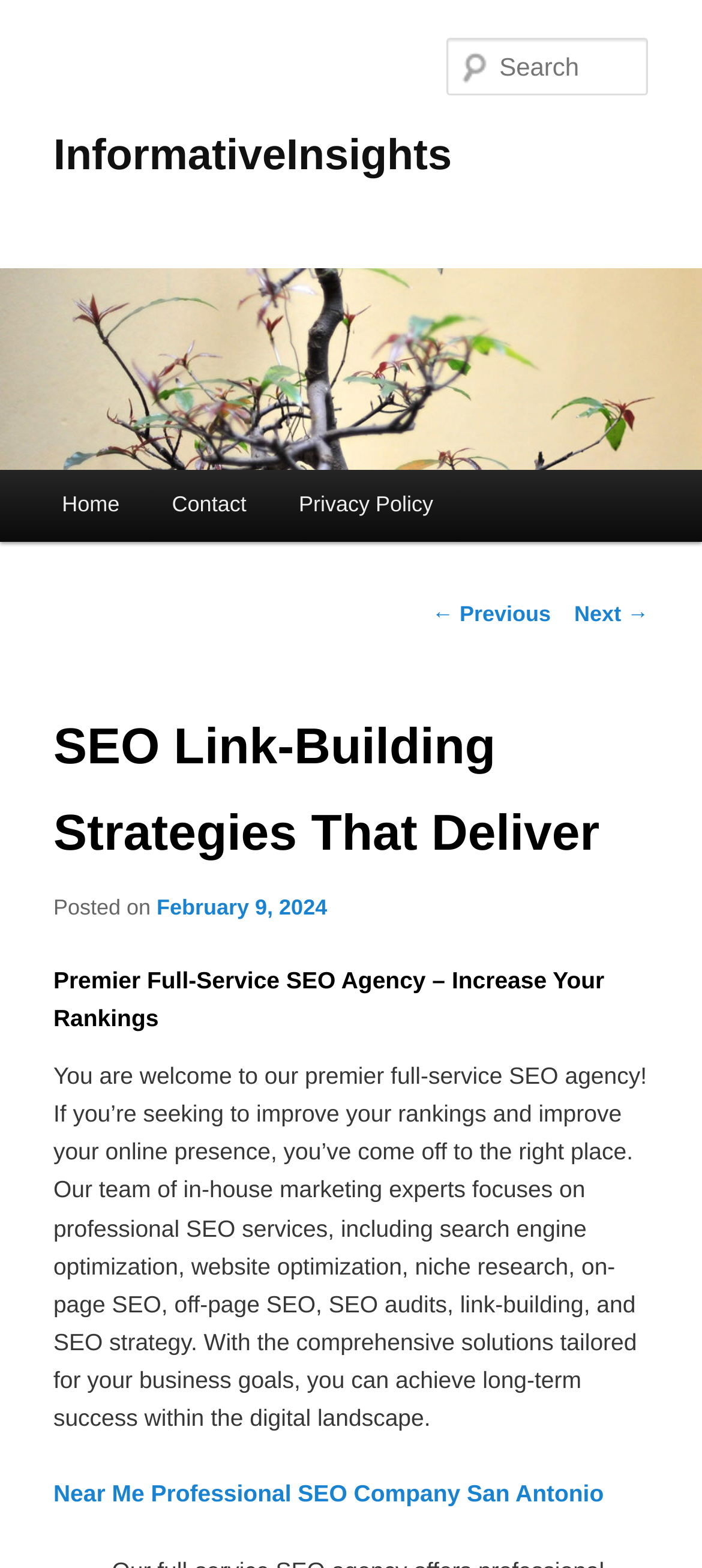Determine the bounding box coordinates in the format (top-left x, top-left y, bottom-right x, bottom-right y). Ensure all values are floating point numbers between 0 and 1. Identify the bounding box of the UI element described by: February 9, 2024

[0.223, 0.571, 0.466, 0.587]